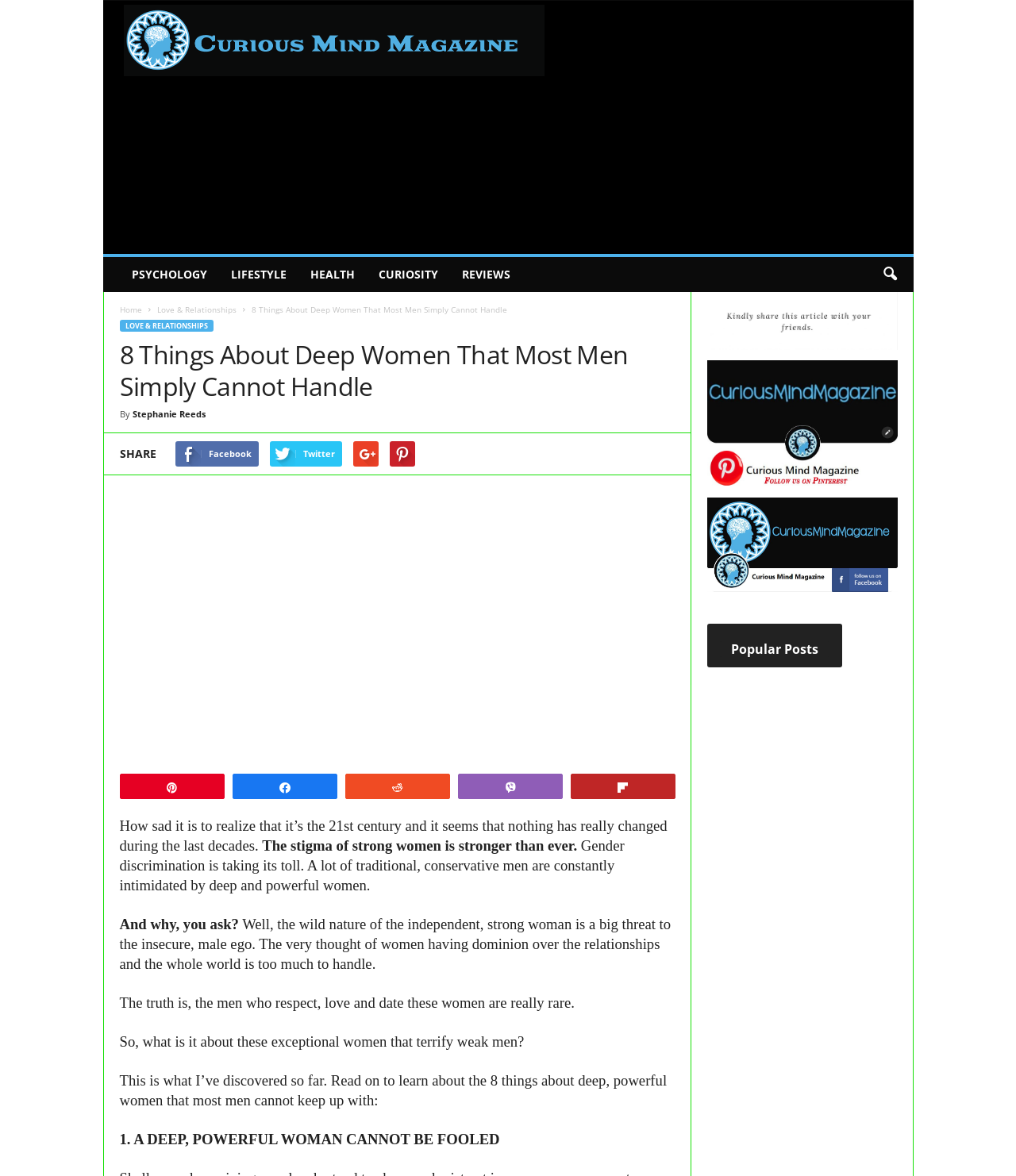Respond with a single word or phrase for the following question: 
What is the topic of the article?

Deep women and relationships